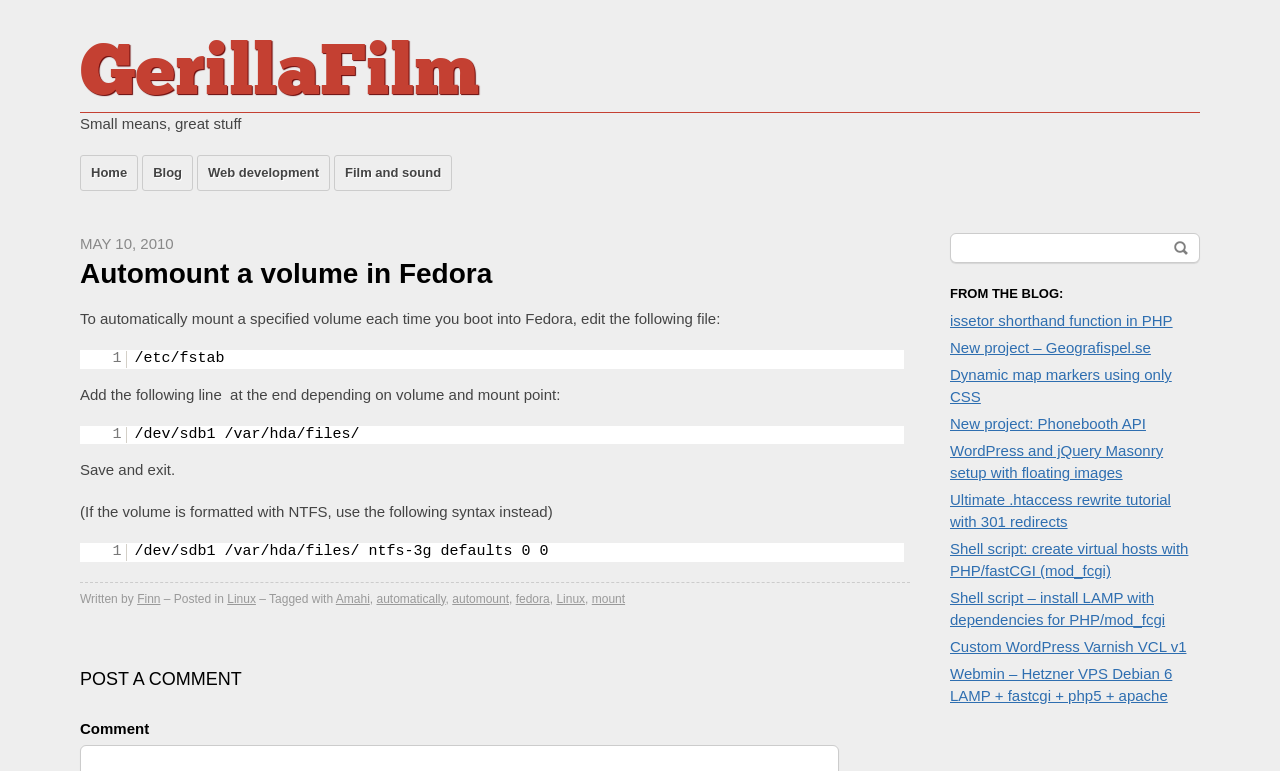Identify the bounding box coordinates for the region to click in order to carry out this instruction: "Read the article about 'issetor shorthand function in PHP'". Provide the coordinates using four float numbers between 0 and 1, formatted as [left, top, right, bottom].

[0.742, 0.405, 0.916, 0.427]